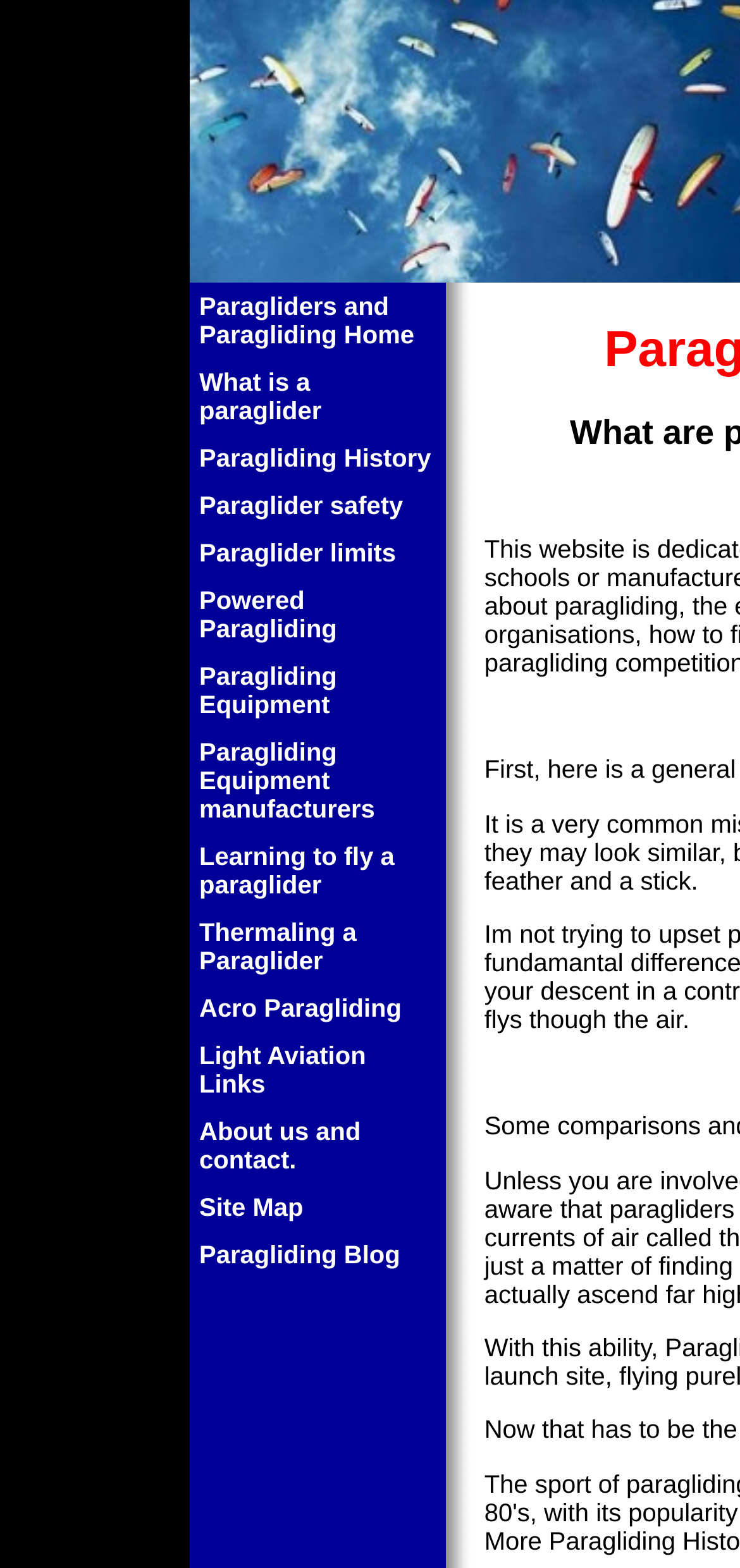What is 'Thermaling a Paraglider'?
Please look at the screenshot and answer using one word or phrase.

A paragliding technique